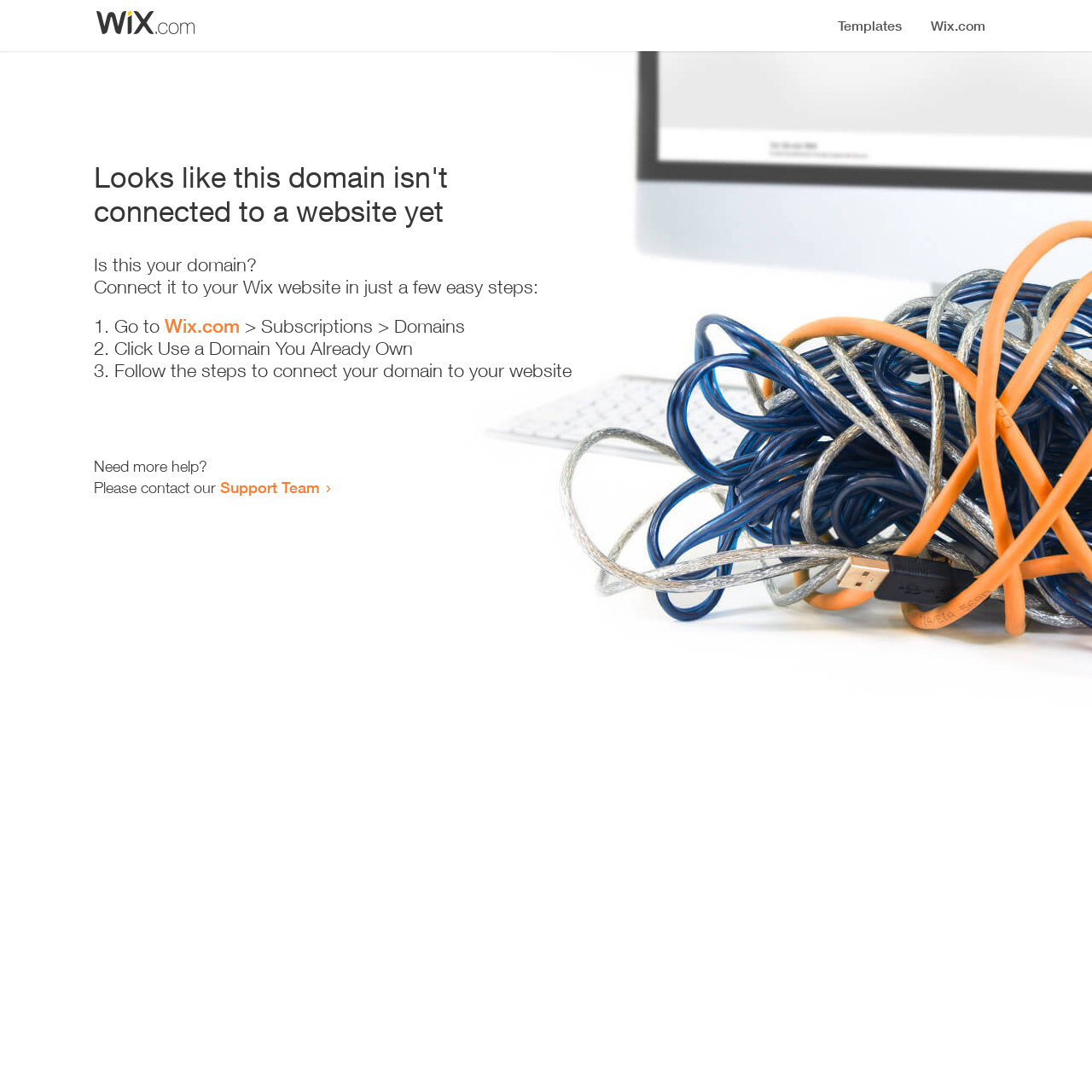Provide the bounding box coordinates in the format (top-left x, top-left y, bottom-right x, bottom-right y). All values are floating point numbers between 0 and 1. Determine the bounding box coordinate of the UI element described as: Support Team

[0.202, 0.438, 0.293, 0.455]